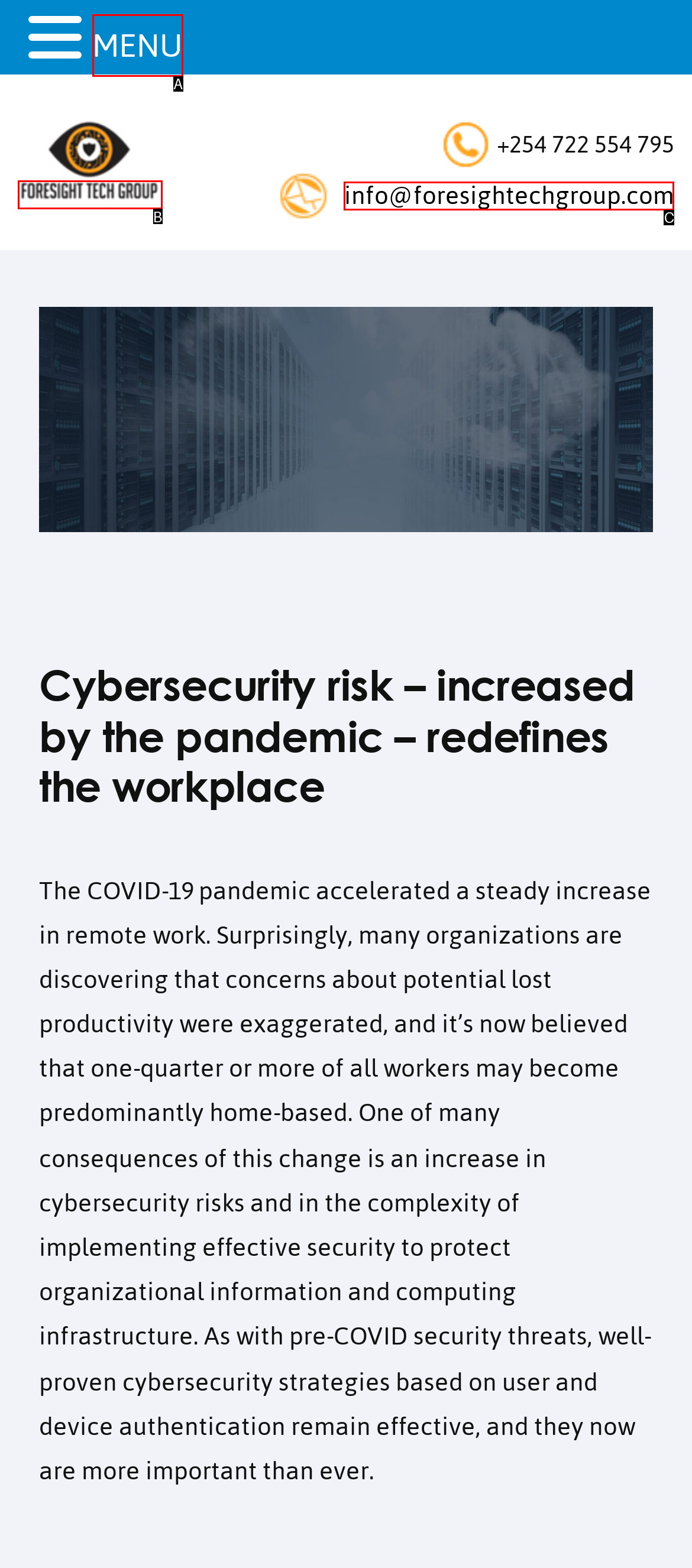Determine which HTML element best fits the description: Contact Us
Answer directly with the letter of the matching option from the available choices.

None